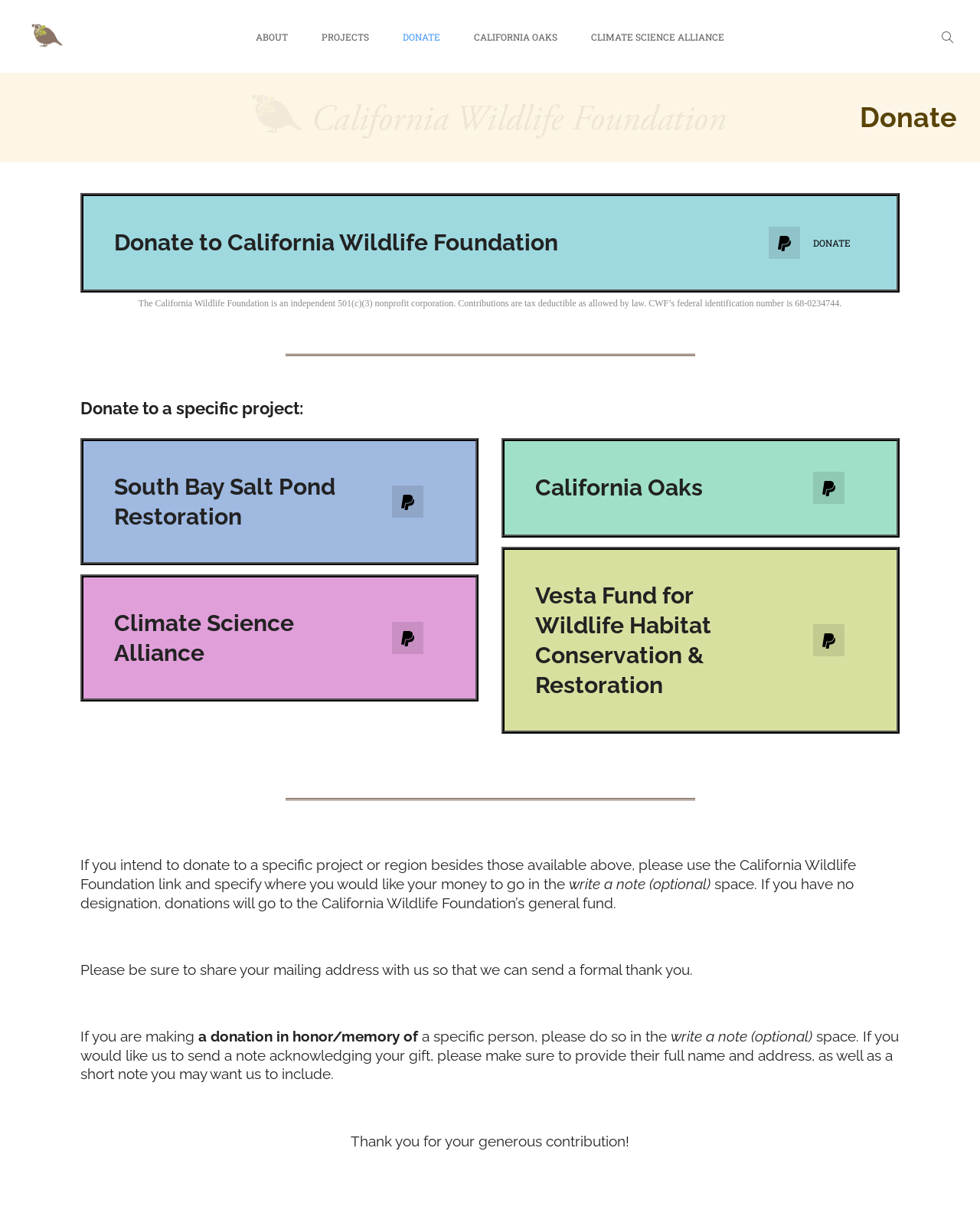Provide a one-word or short-phrase response to the question:
How many specific projects can be donated to?

4